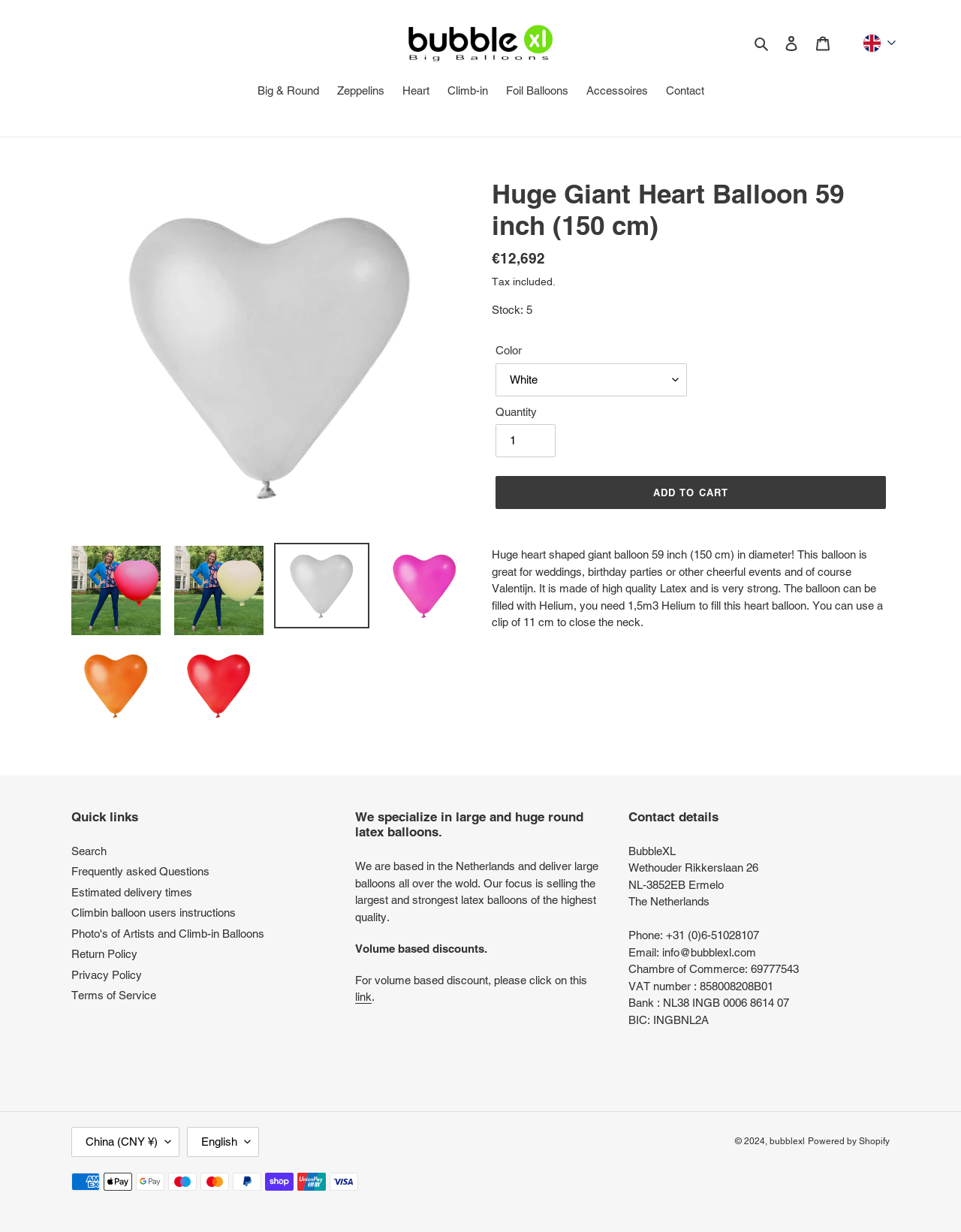Please locate the bounding box coordinates of the region I need to click to follow this instruction: "Add the heart balloon to the cart".

[0.516, 0.387, 0.922, 0.413]